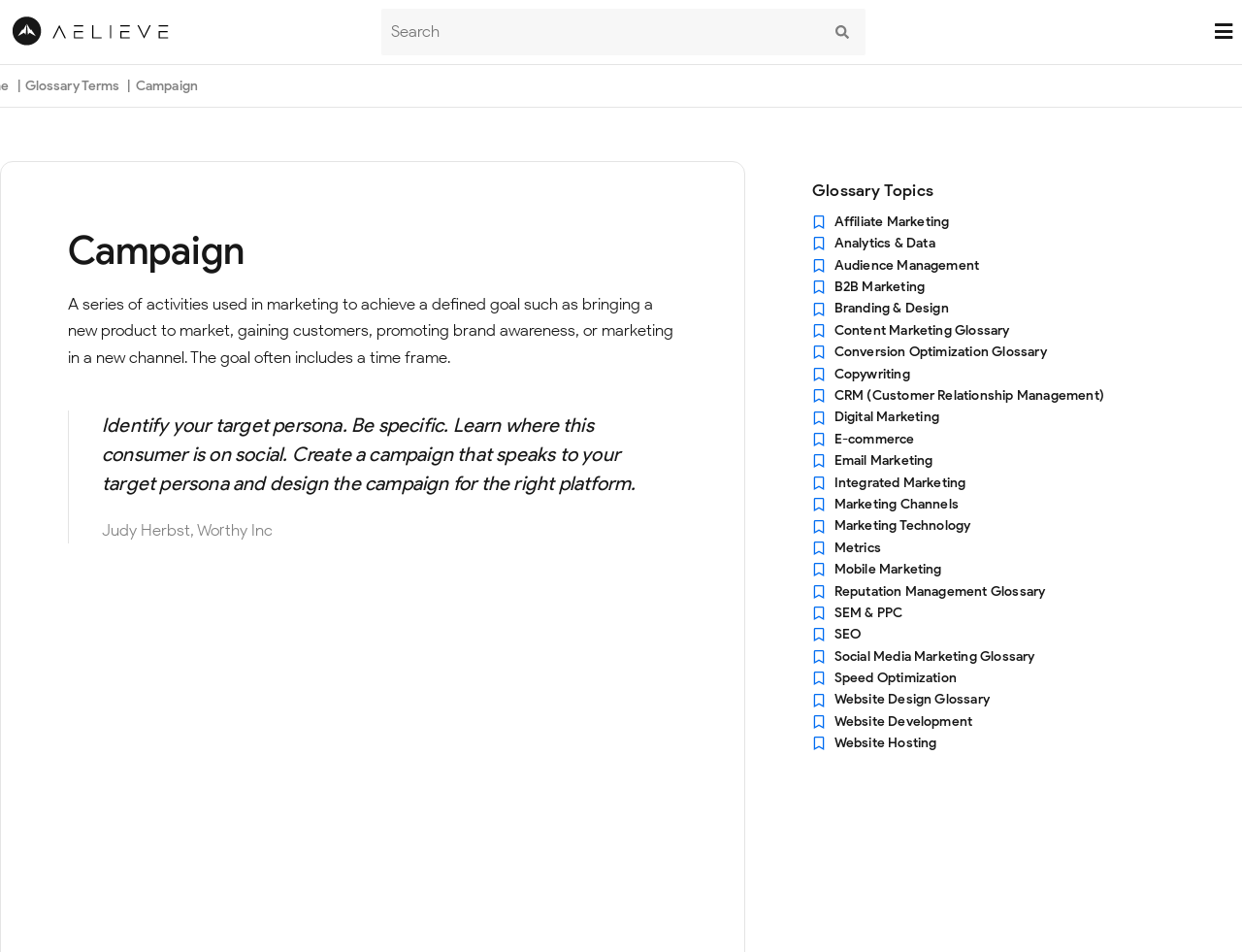Generate a thorough explanation of the webpage's elements.

This webpage is about digital marketing and web design, specifically focusing on the concept of a campaign. At the top left corner, there is a grey desktop logo. Next to it, there is a search bar with a submit button. Below the search bar, there is a link to "Glossary Terms" and a heading that reads "Campaign" in a larger font size.

The main content of the page is divided into two sections. The left section explains what a campaign is, which is a series of activities used in marketing to achieve a defined goal. It provides a detailed description of the concept, including identifying target personas, creating a campaign that speaks to them, and designing it for the right platform. There is also a quote from Judy Herbst, Worthy Inc.

The right section is a list of glossary topics, with 20 items in total. Each item is a link to a specific topic, such as Affiliate Marketing, Analytics & Data, Audience Management, and so on. The list is organized in a vertical column, with each item stacked below the previous one.